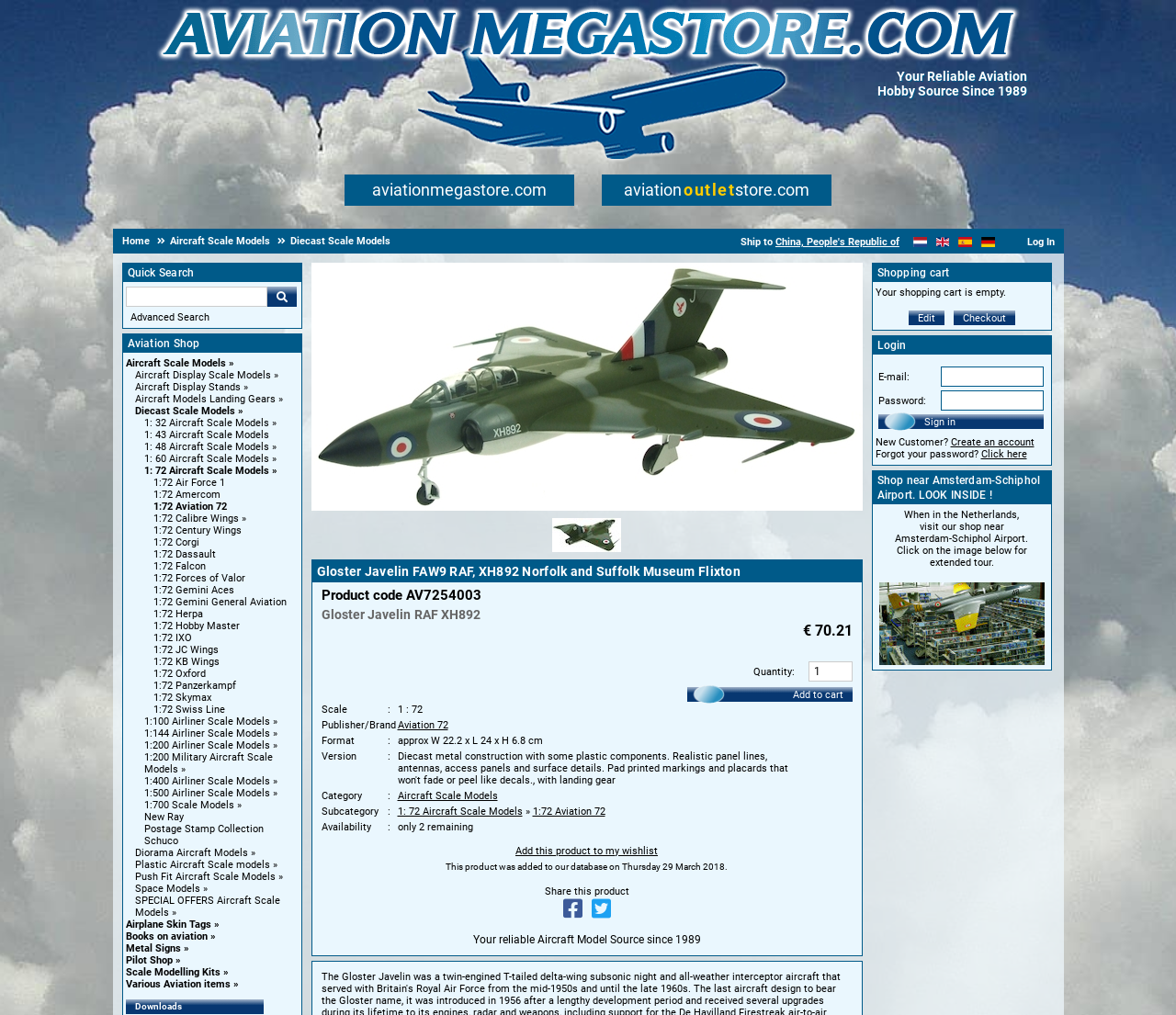What is the website's name?
Please provide a comprehensive and detailed answer to the question.

The website's name can be found at the top of the webpage, where it says 'Aviation Megastore' in a generic element.